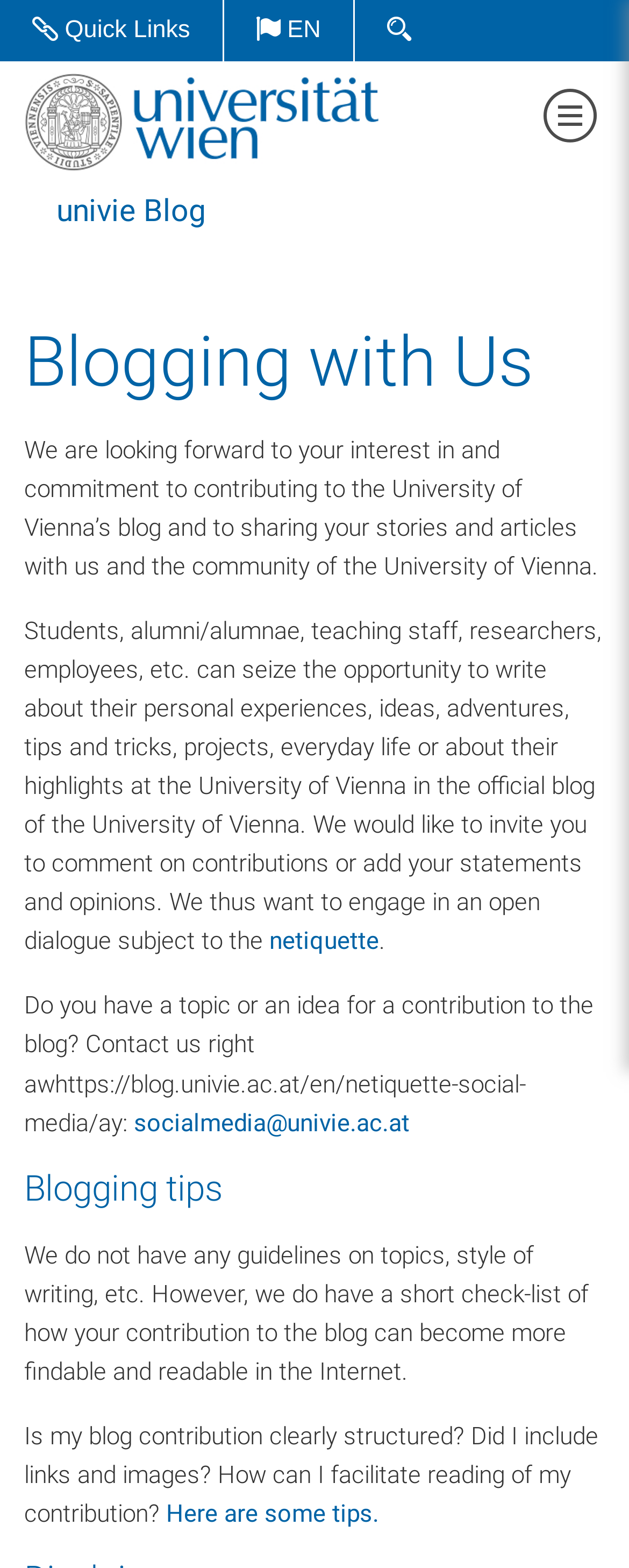Please locate the bounding box coordinates of the region I need to click to follow this instruction: "Read All Stories".

[0.038, 0.16, 0.959, 0.192]